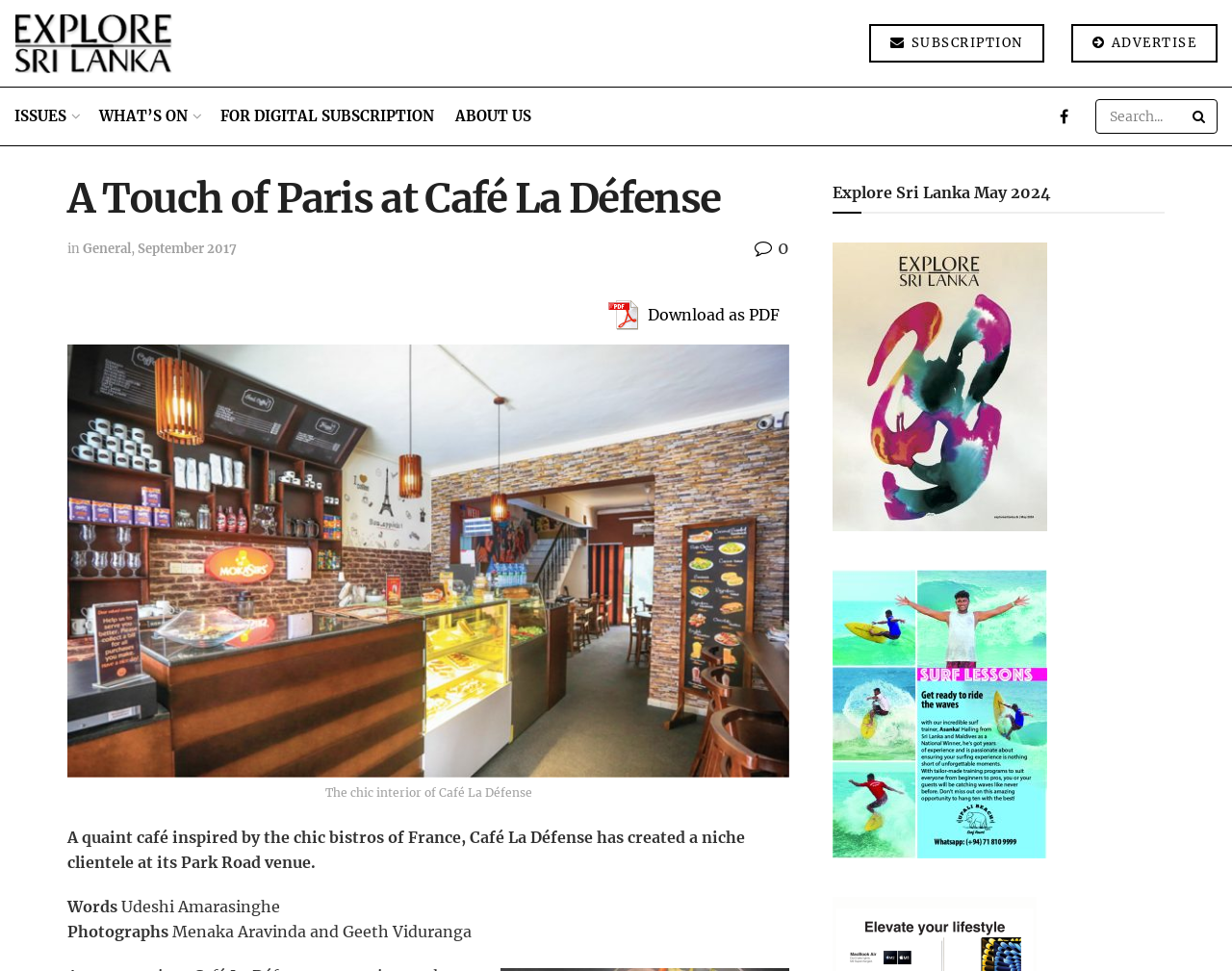What is the location of the café?
Could you please answer the question thoroughly and with as much detail as possible?

I found the answer by looking at the meta description which mentions 'A French-style bistro in Park Road...' This suggests that the location of the café is Park Road.